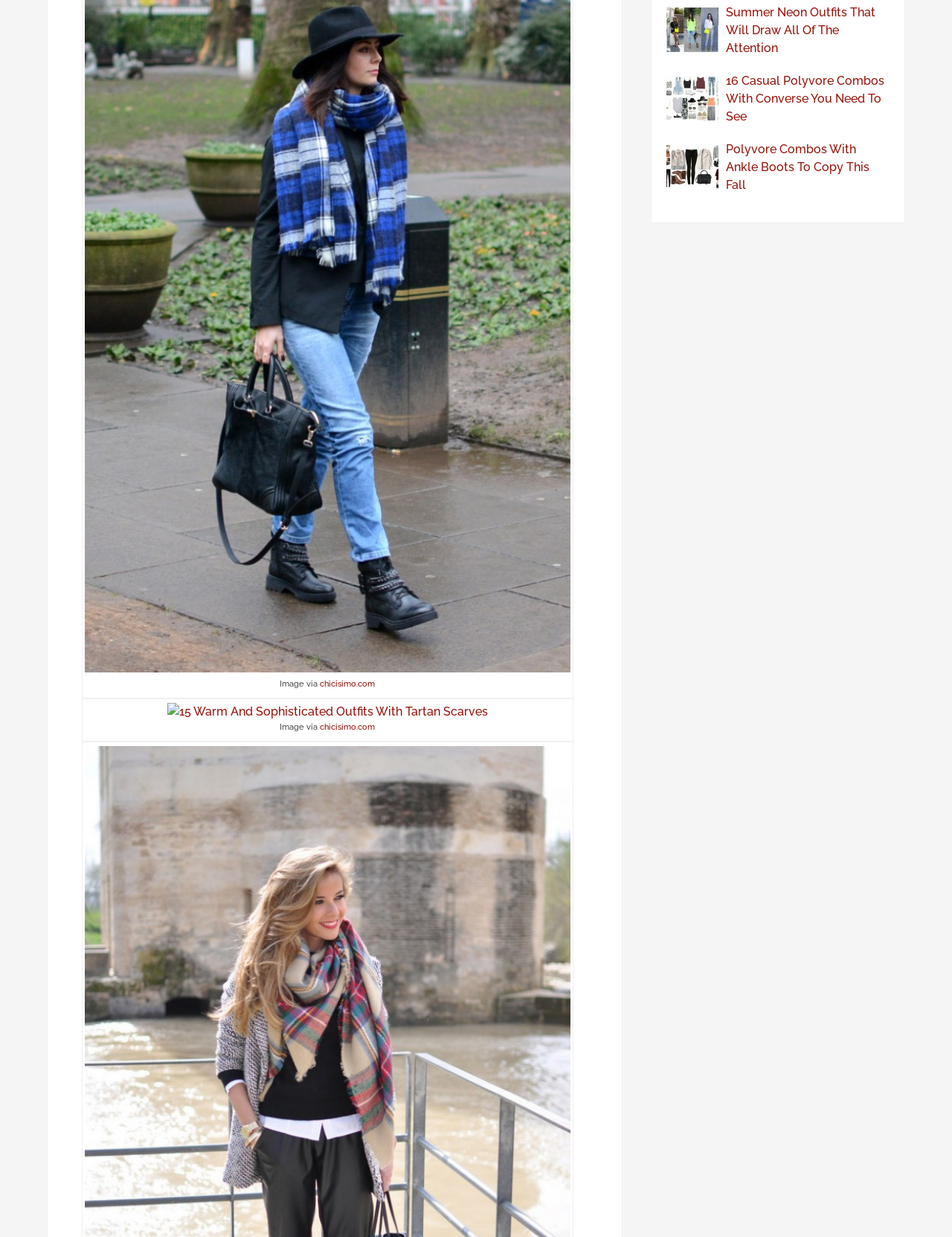Identify the bounding box for the described UI element. Provide the coordinates in (top-left x, top-left y, bottom-right x, bottom-right y) format with values ranging from 0 to 1: chicisimo.com

[0.336, 0.548, 0.394, 0.557]